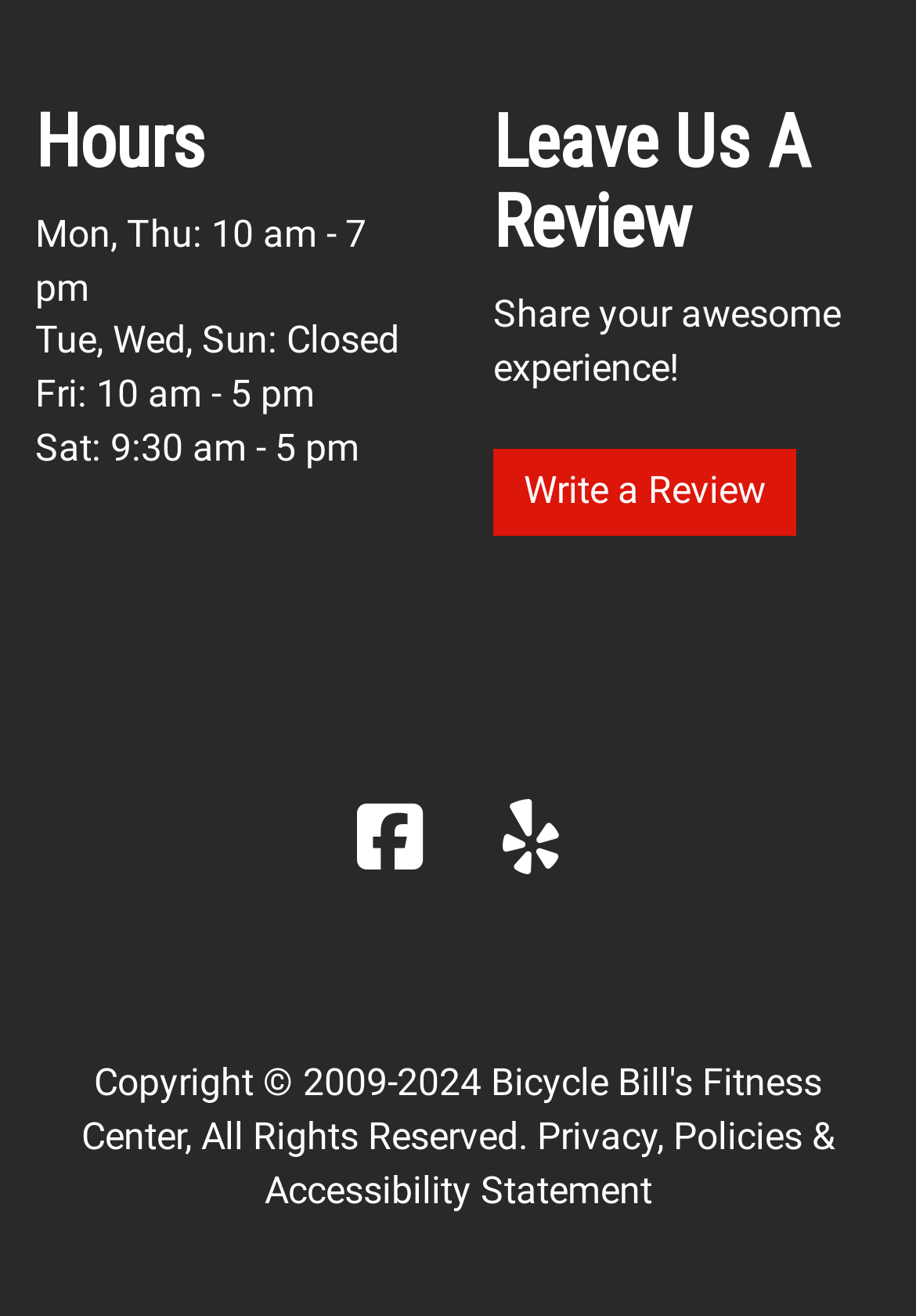Locate the UI element described as follows: "Bicycle Bill's Yelp". Return the bounding box coordinates as four float numbers between 0 and 1 in the order [left, top, right, bottom].

[0.549, 0.607, 0.61, 0.67]